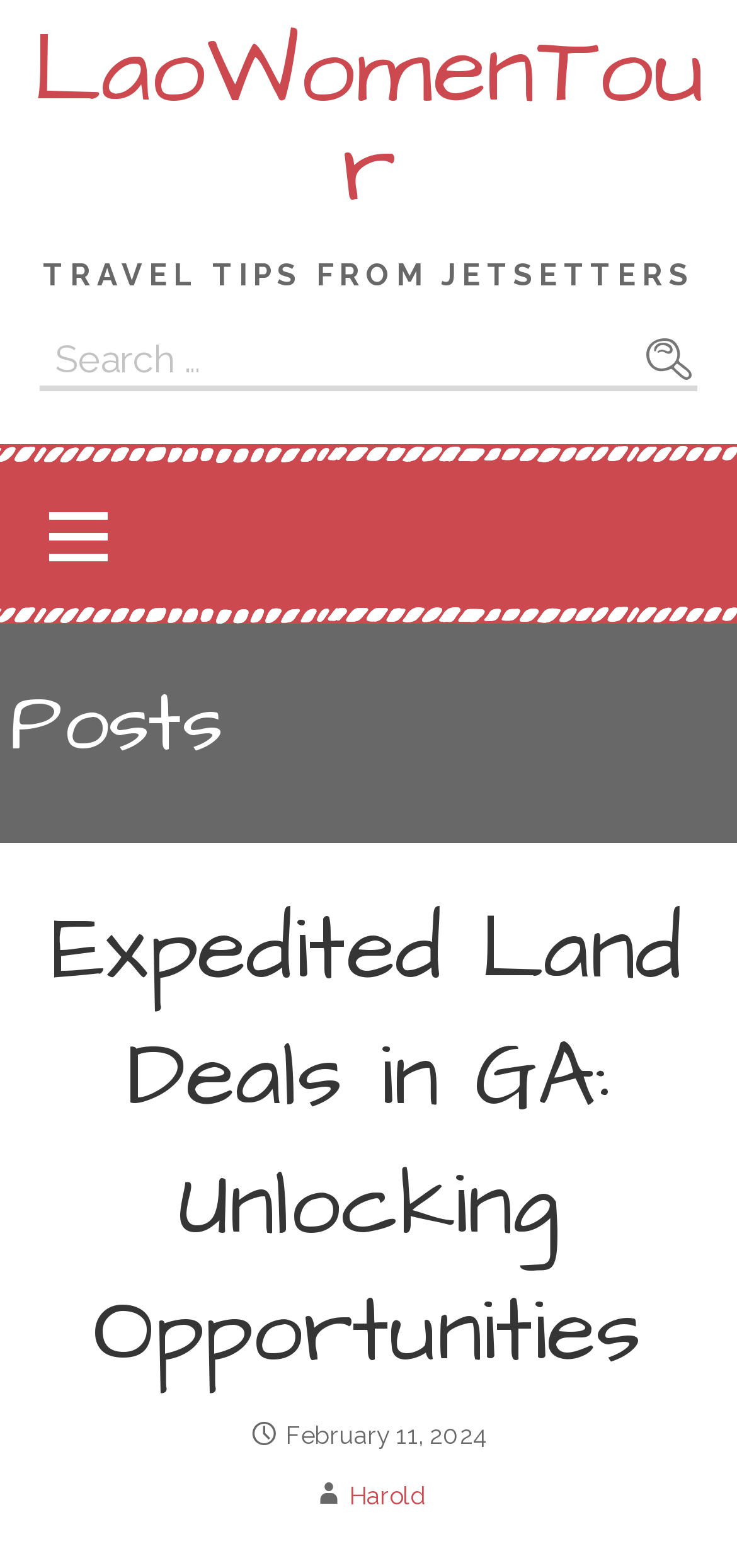Using the description: "parent_node: Search for: value="Search"", identify the bounding box of the corresponding UI element in the screenshot.

[0.871, 0.215, 0.945, 0.244]